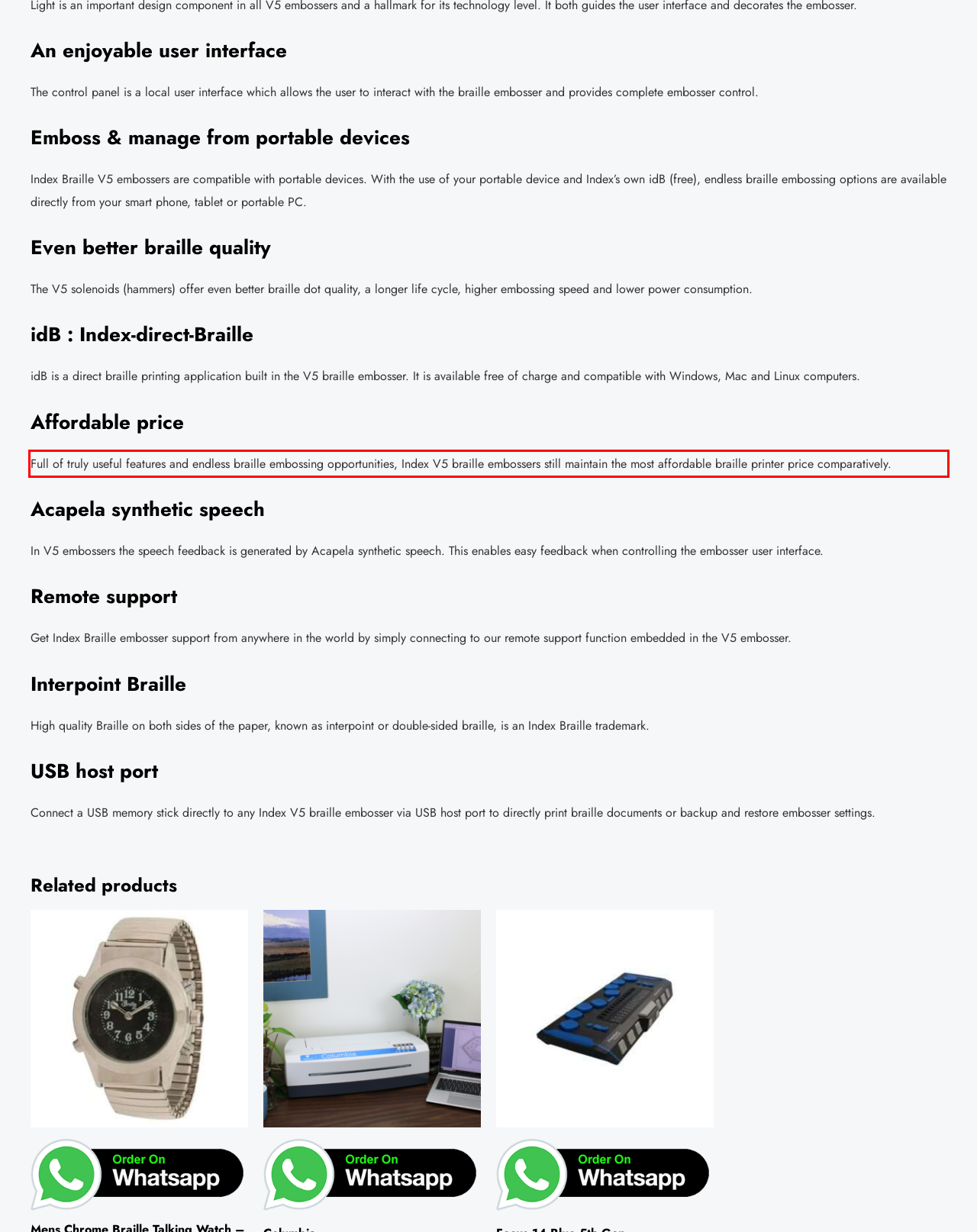Given the screenshot of the webpage, identify the red bounding box, and recognize the text content inside that red bounding box.

Full of truly useful features and endless braille embossing opportunities, Index V5 braille embossers still maintain the most affordable braille printer price comparatively.